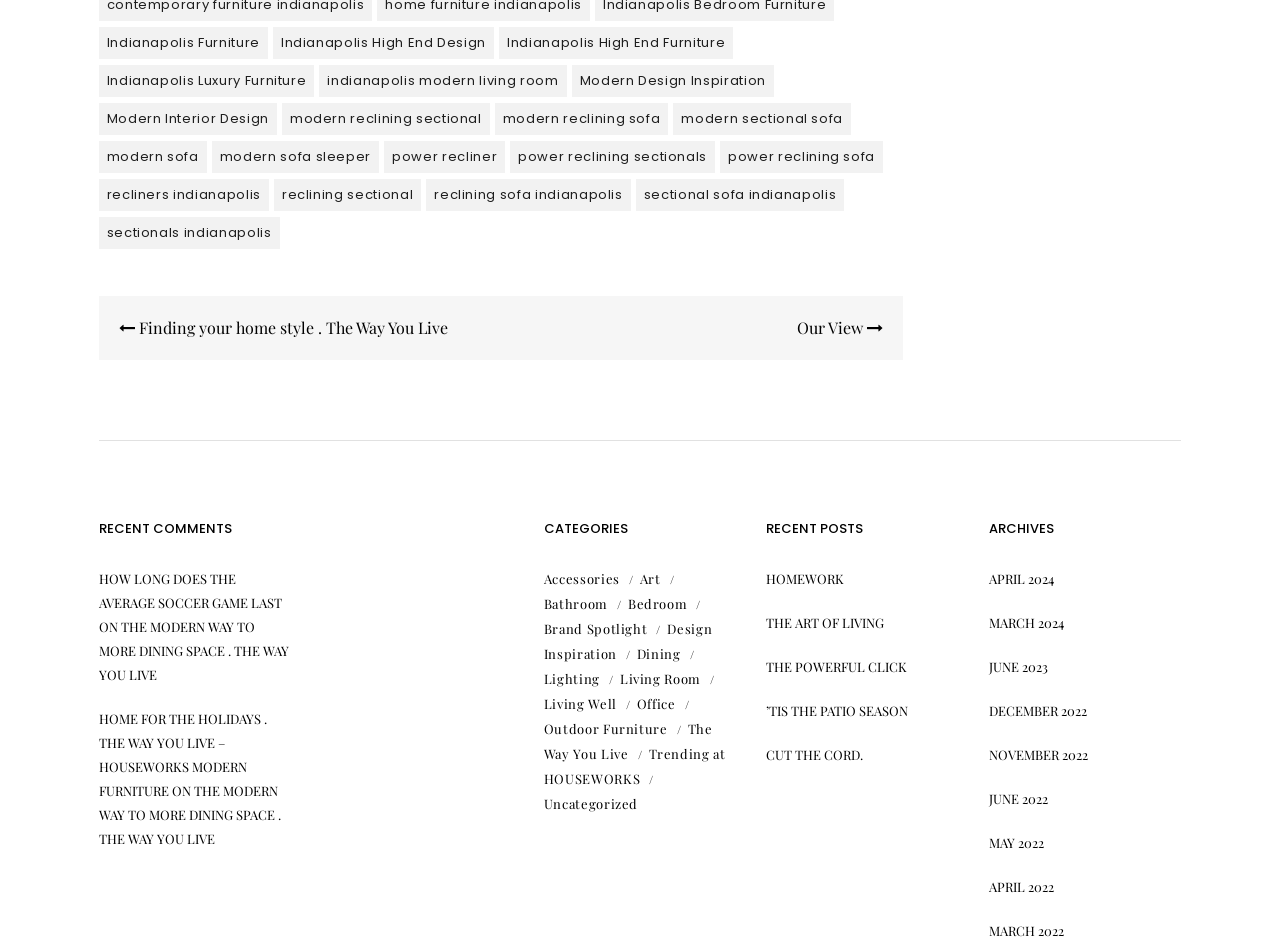Provide a one-word or one-phrase answer to the question:
What is the oldest archive listed on this webpage?

APRIL 2022